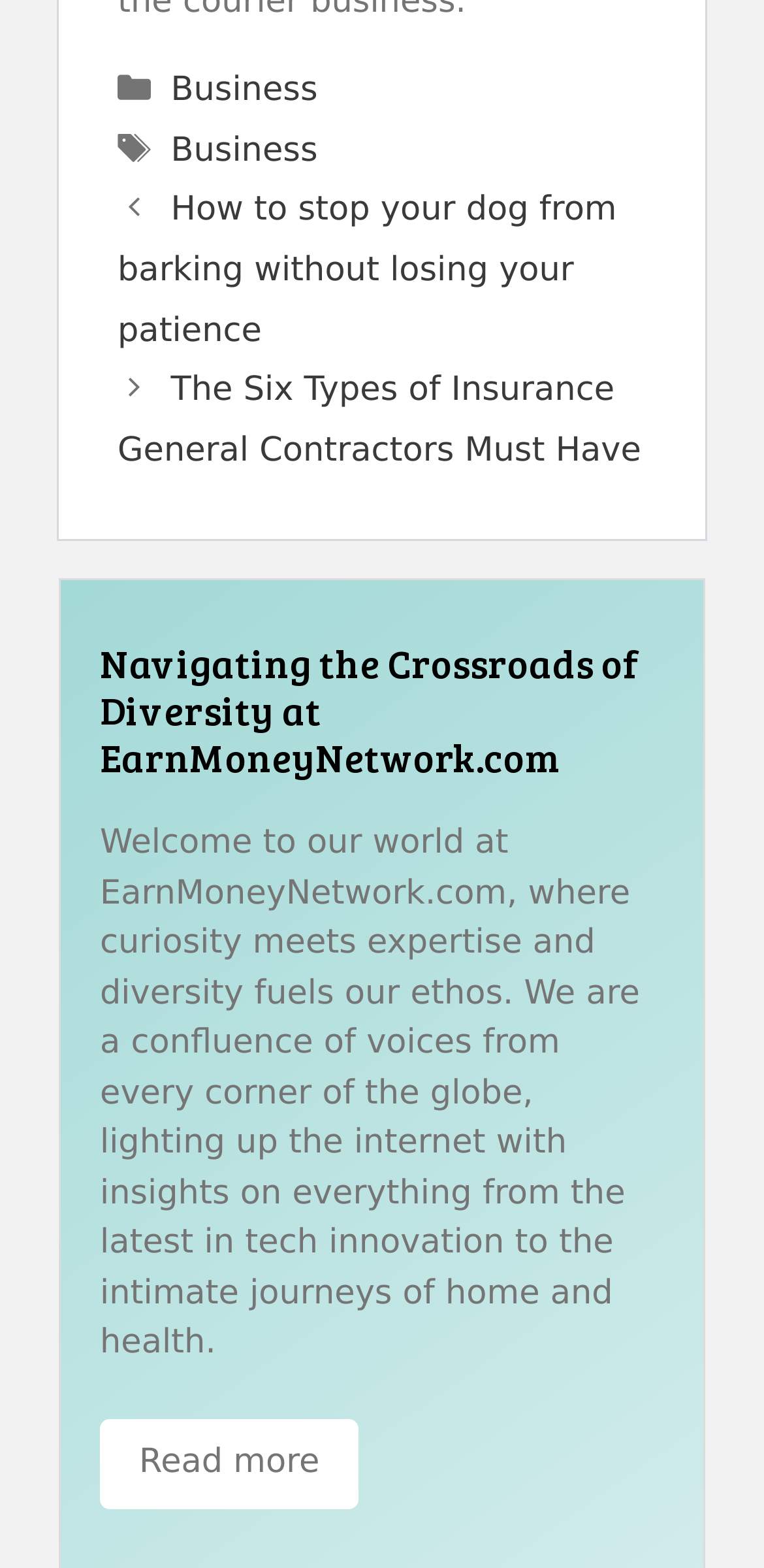Please reply with a single word or brief phrase to the question: 
What is the title of the first post?

How to stop your dog from barking without losing your patience